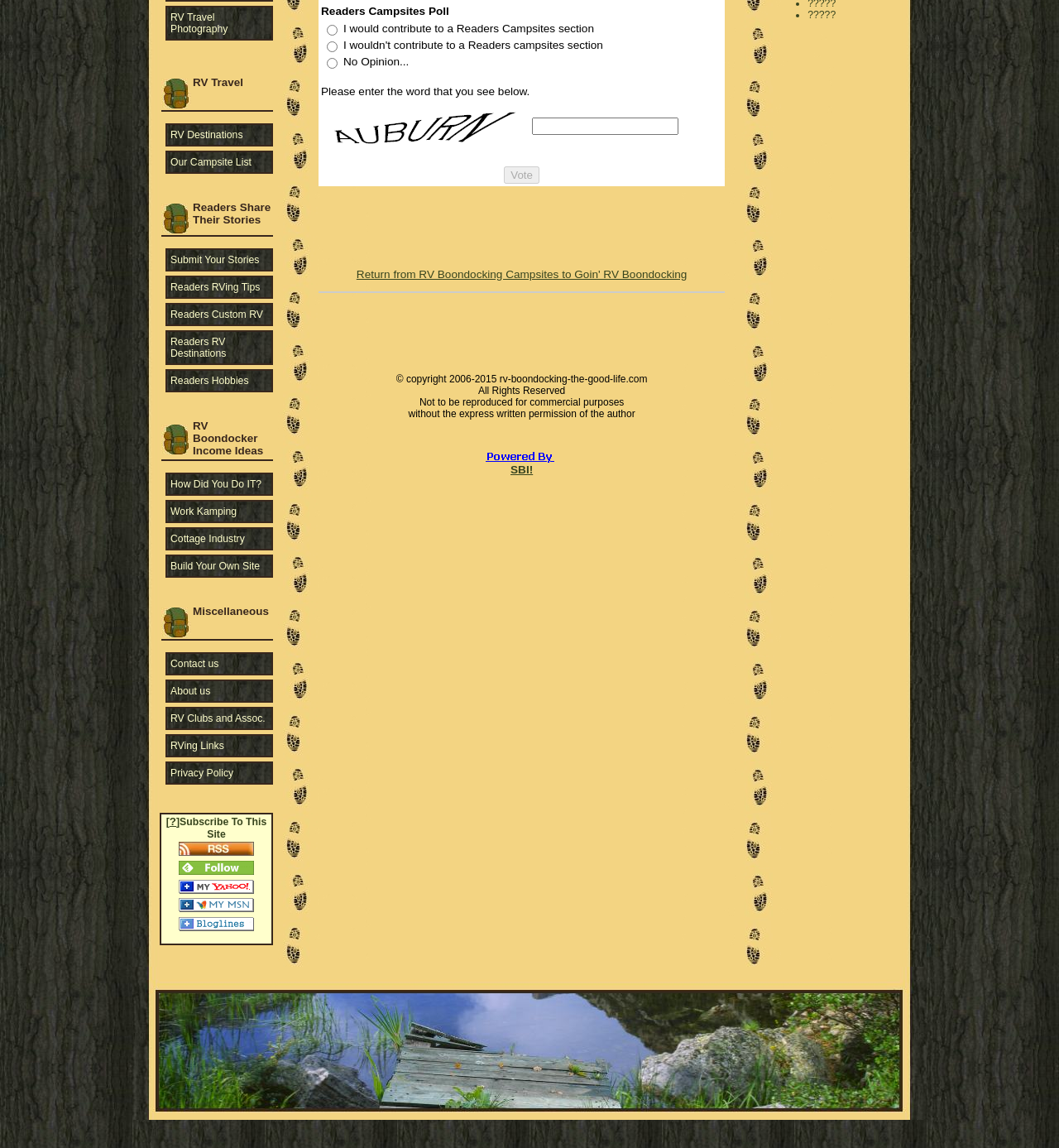Using the description: "Contact us", determine the UI element's bounding box coordinates. Ensure the coordinates are in the format of four float numbers between 0 and 1, i.e., [left, top, right, bottom].

[0.156, 0.568, 0.258, 0.588]